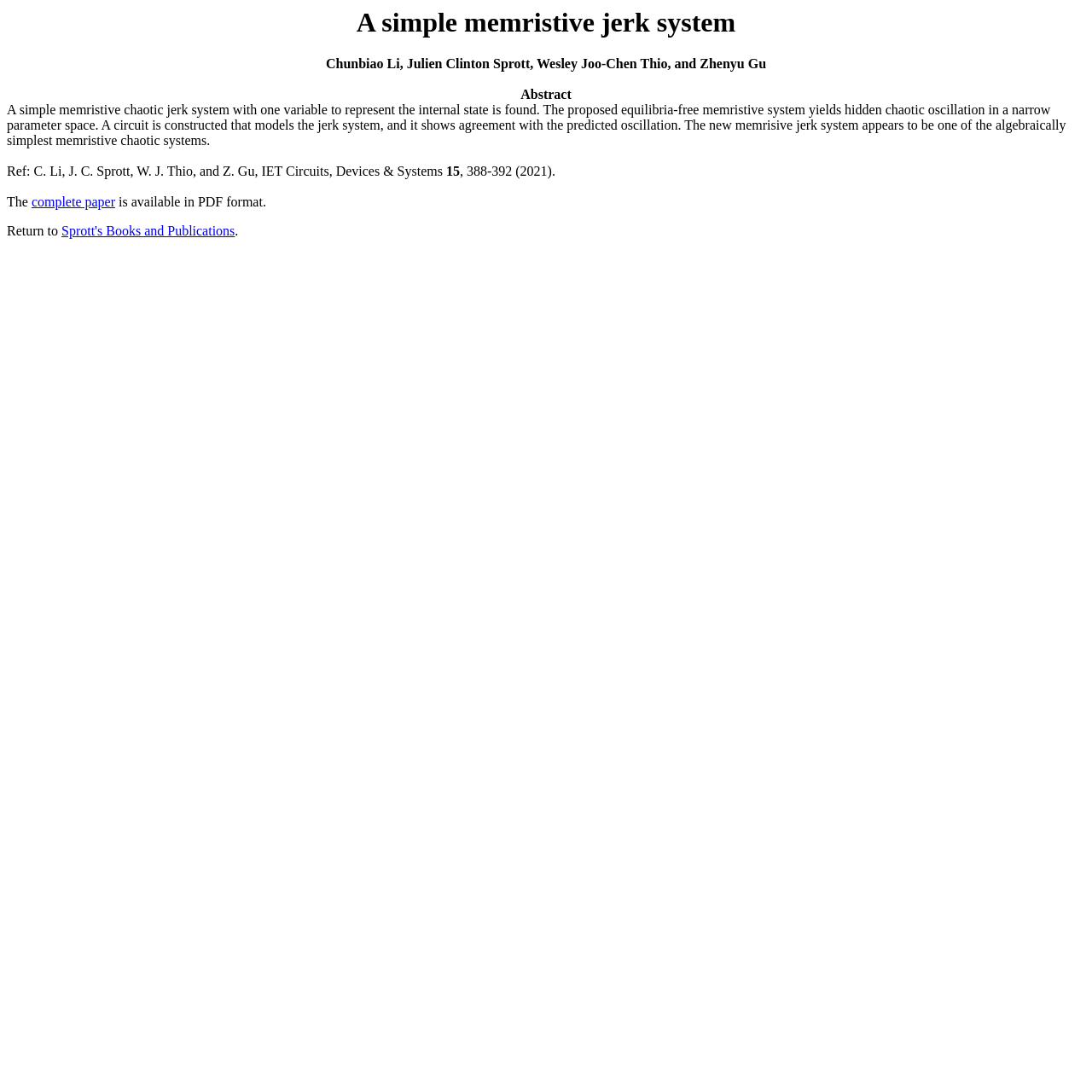What is the year of publication of the referenced paper?
Please use the visual content to give a single word or phrase answer.

2021